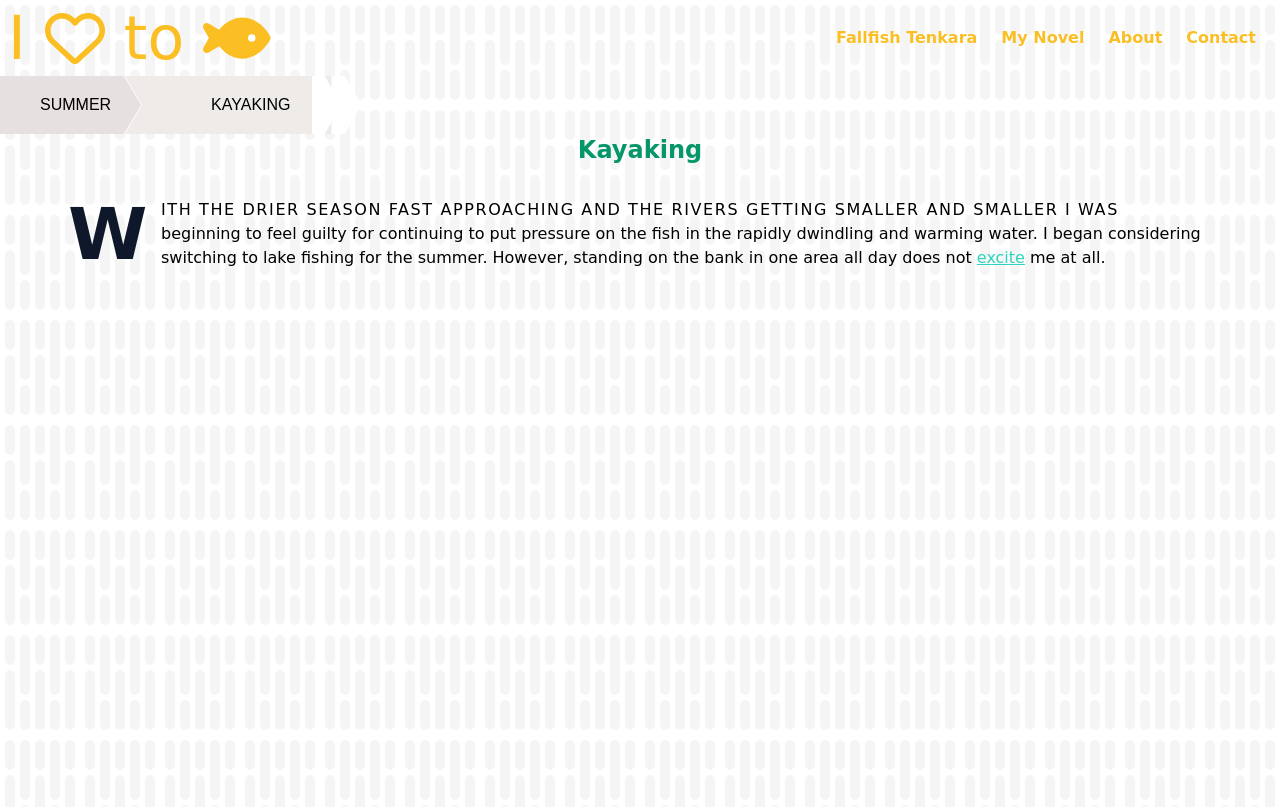What is the author considering switching to for the summer?
Answer the question with a thorough and detailed explanation.

The author is considering switching to lake fishing for the summer because the rivers are getting smaller and warmer, and the author feels guilty for continuing to put pressure on the fish in the rapidly dwindling and warming water.